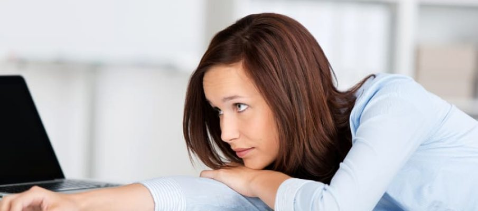Can you give a detailed response to the following question using the information from the image? What is the woman leaning towards?

The caption describes the woman as leaning towards a laptop placed on a desk, indicating that the laptop is the object of her focus.